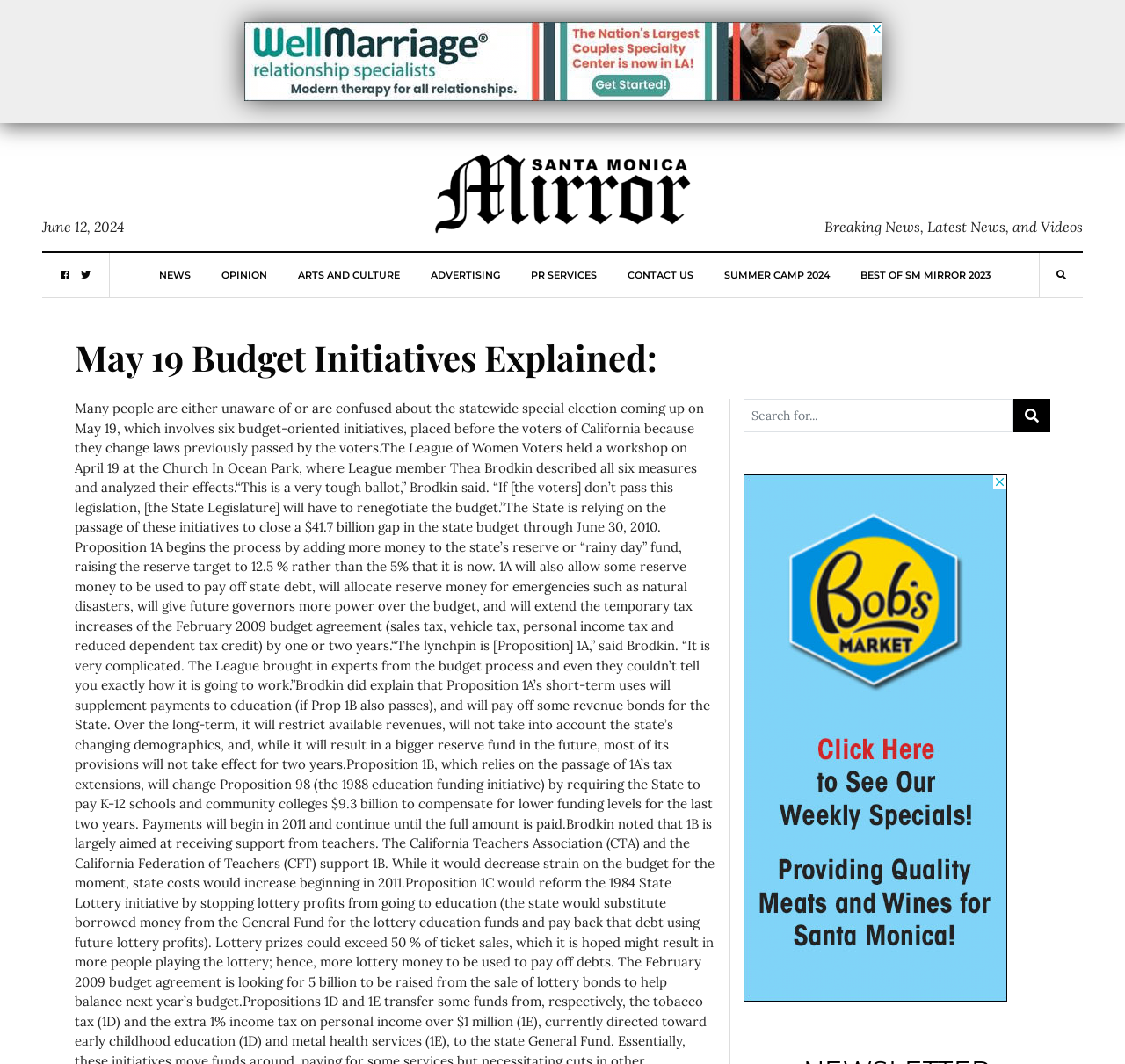Identify the bounding box coordinates of the region that should be clicked to execute the following instruction: "Click on Home".

None